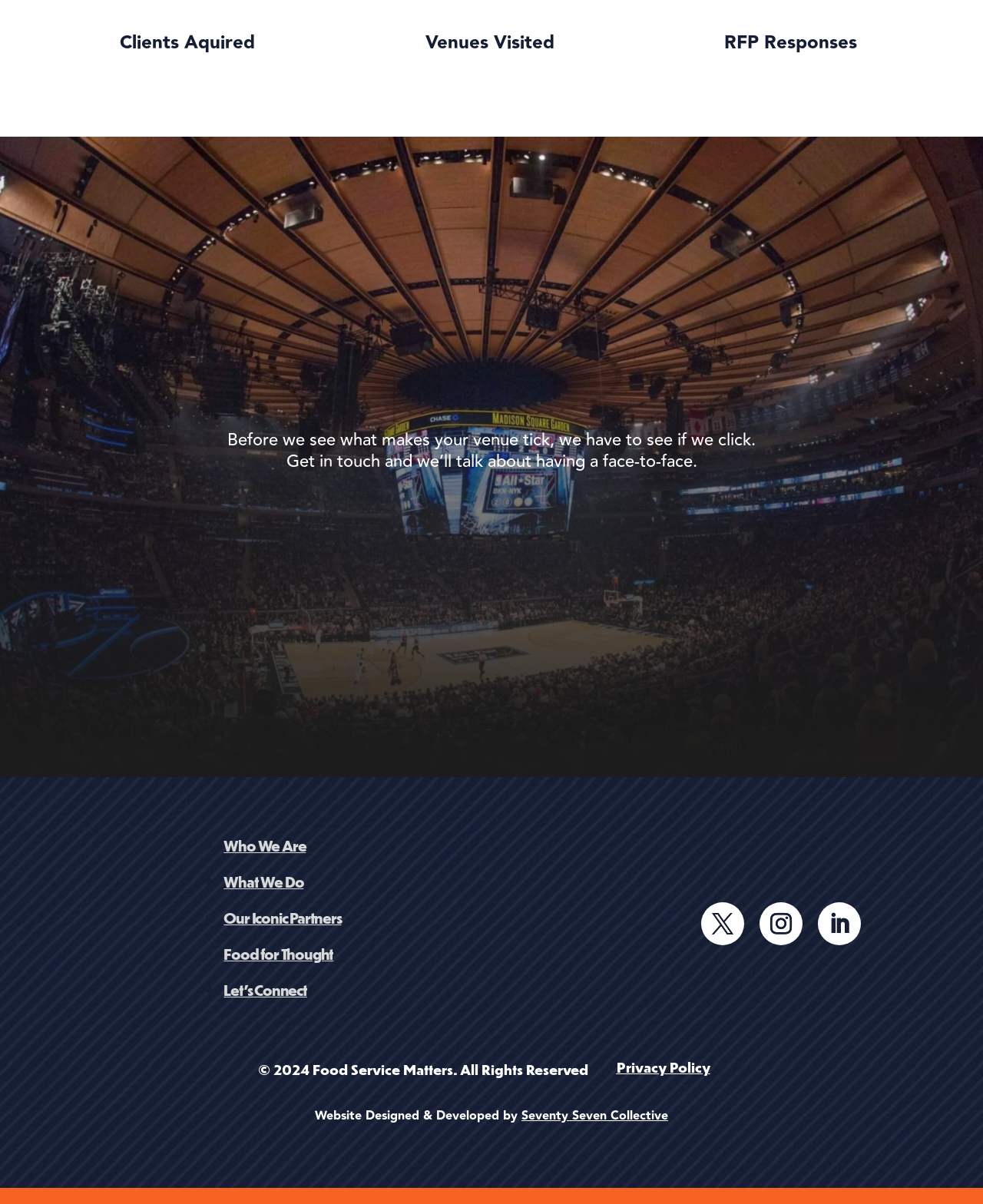Please specify the coordinates of the bounding box for the element that should be clicked to carry out this instruction: "View Privacy Policy". The coordinates must be four float numbers between 0 and 1, formatted as [left, top, right, bottom].

[0.623, 0.877, 0.722, 0.896]